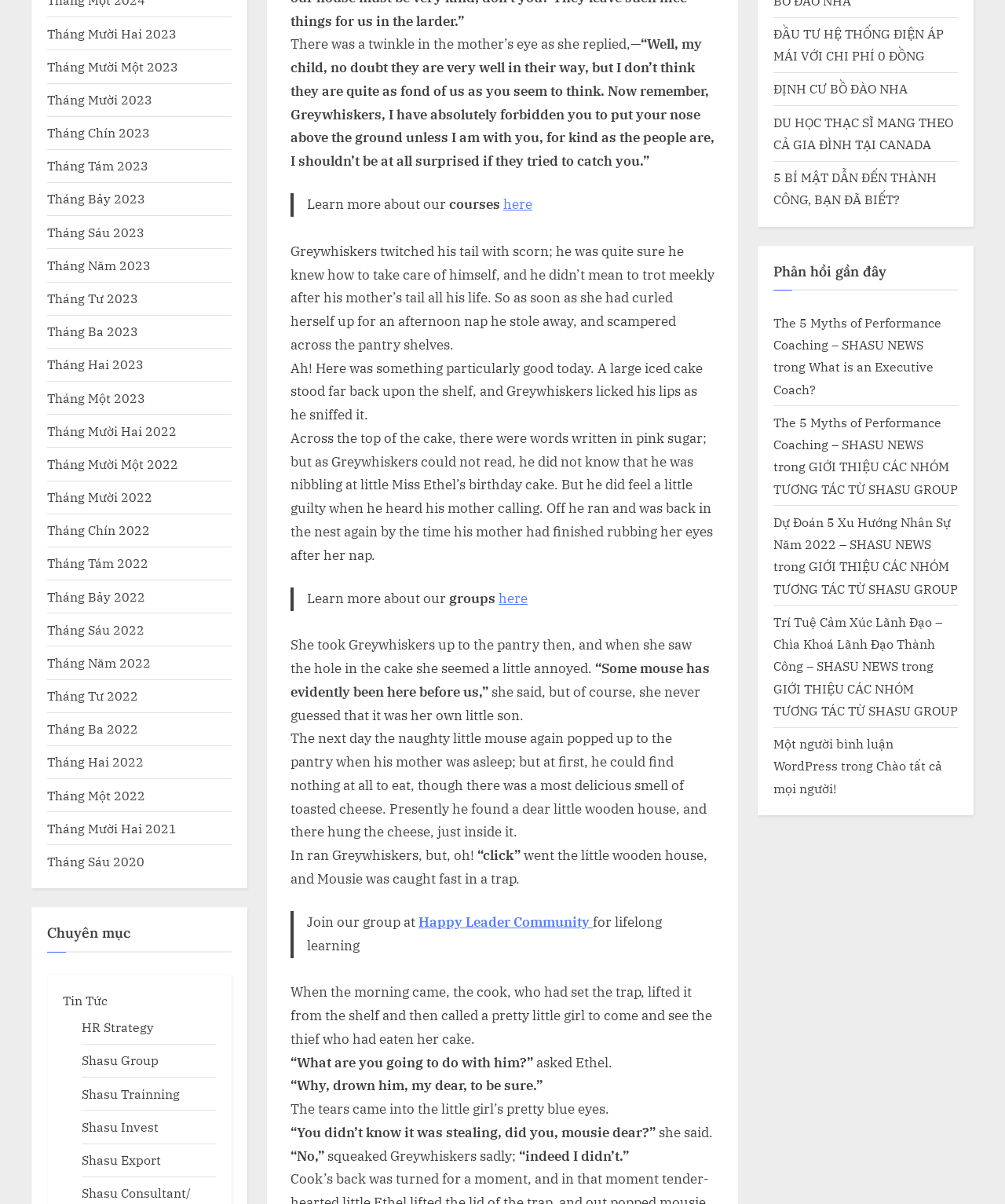Identify the bounding box coordinates for the UI element described as follows: "Chào tất cả mọi người!". Ensure the coordinates are four float numbers between 0 and 1, formatted as [left, top, right, bottom].

[0.77, 0.629, 0.938, 0.661]